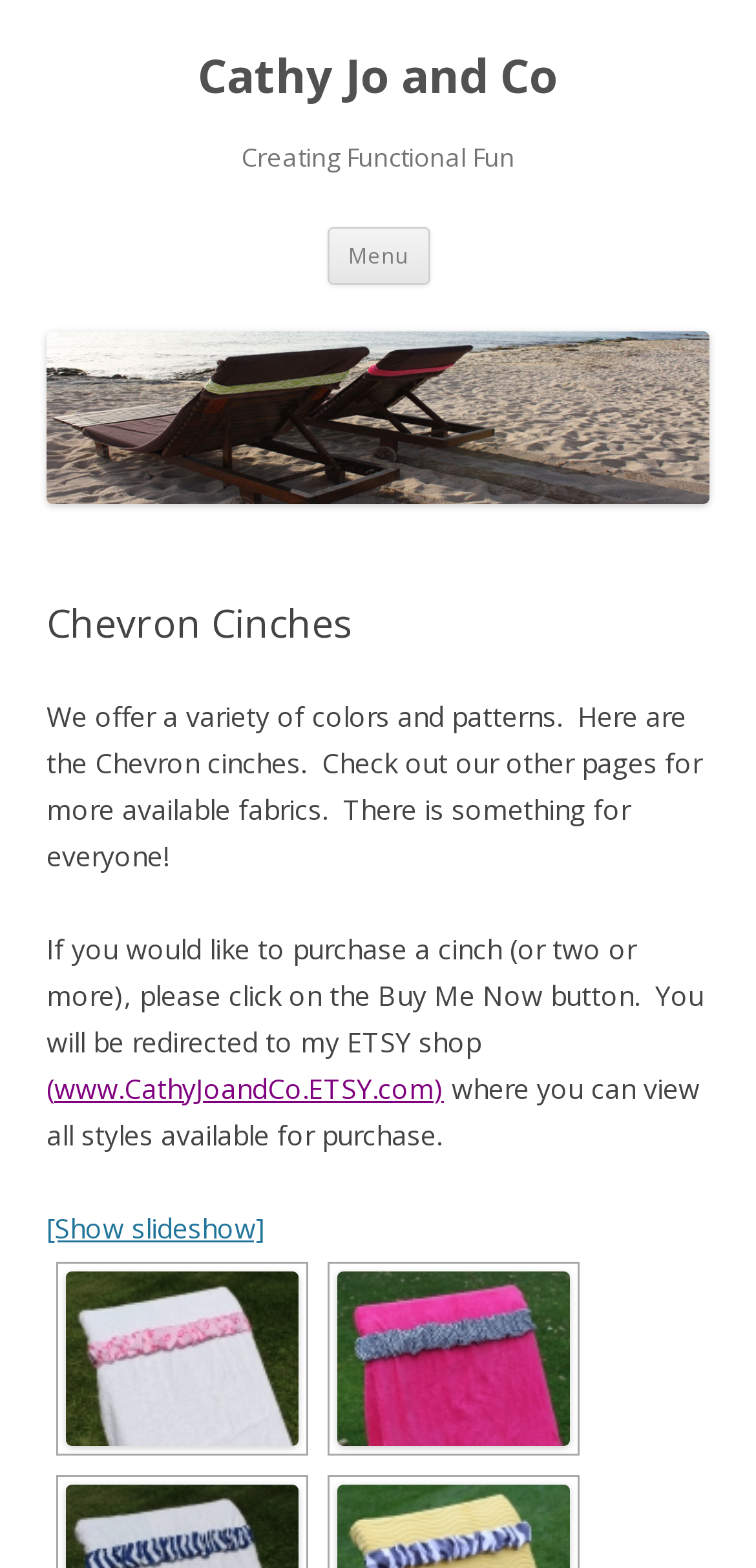Provide a brief response using a word or short phrase to this question:
What is the theme of one of the Chevron cinch styles?

Breast Cancer